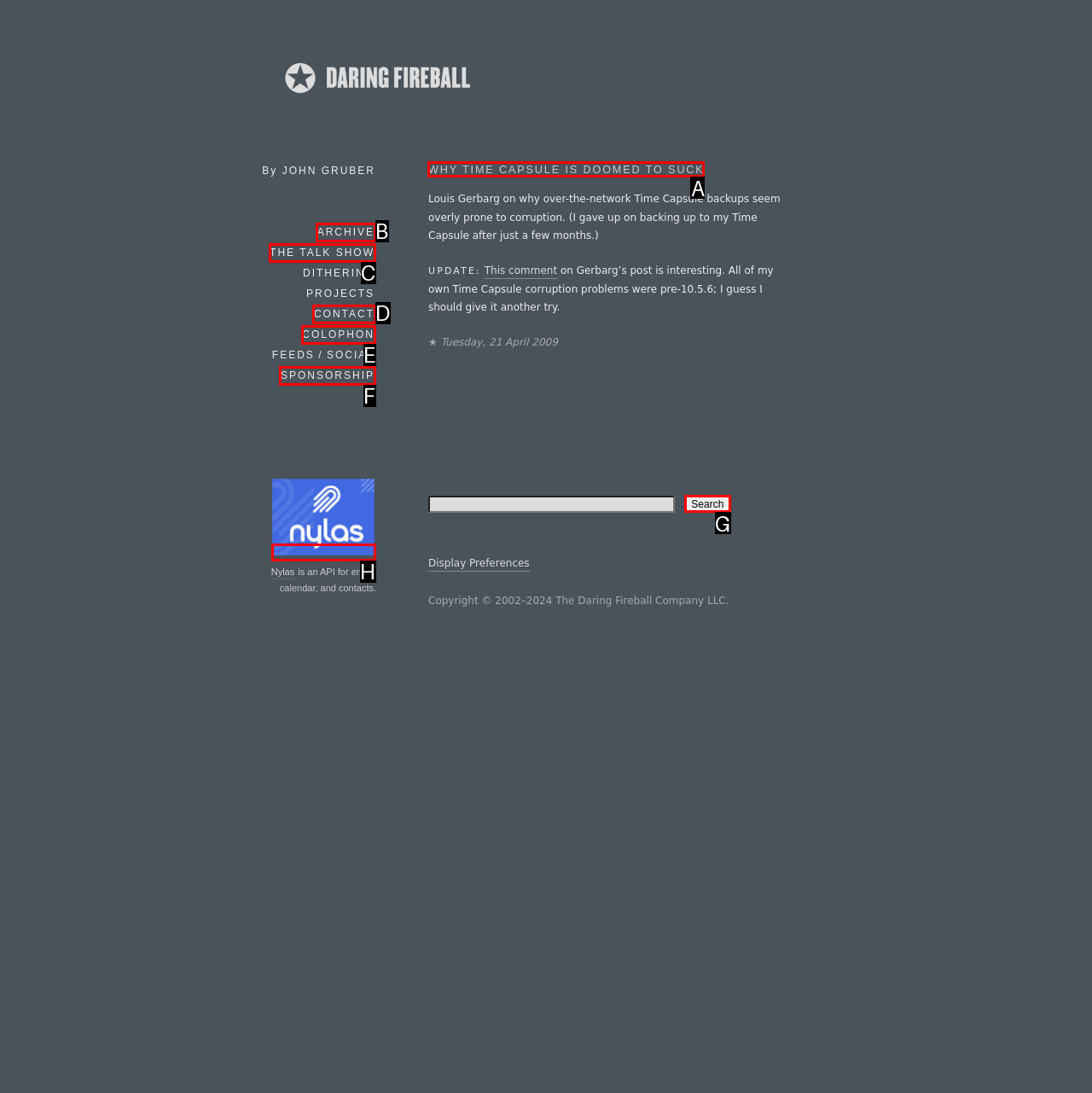Determine which option you need to click to execute the following task: Read the 'WHY TIME CAPSULE IS DOOMED TO SUCK' article. Provide your answer as a single letter.

A